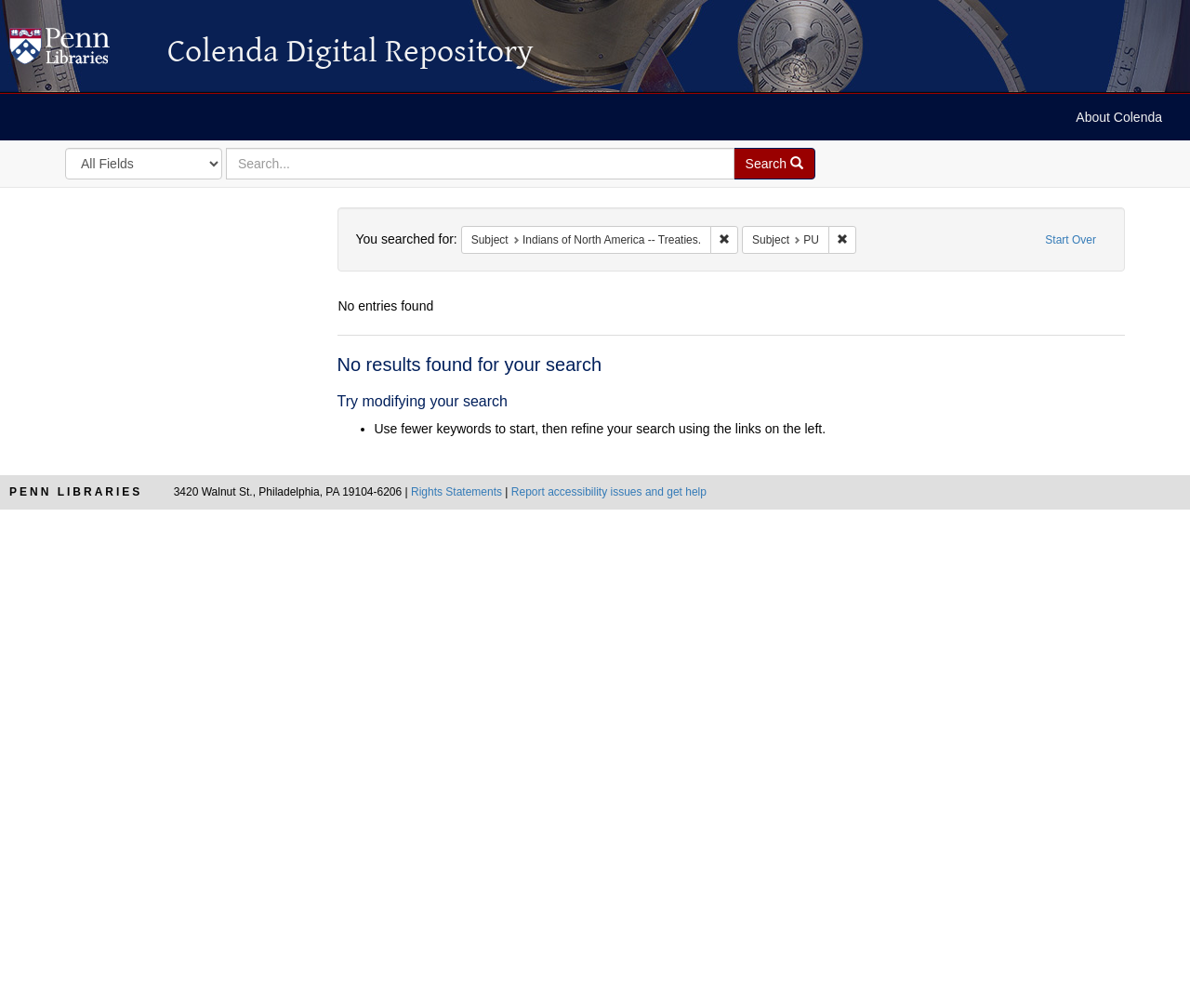Find and extract the text of the primary heading on the webpage.

Colenda Digital Repository